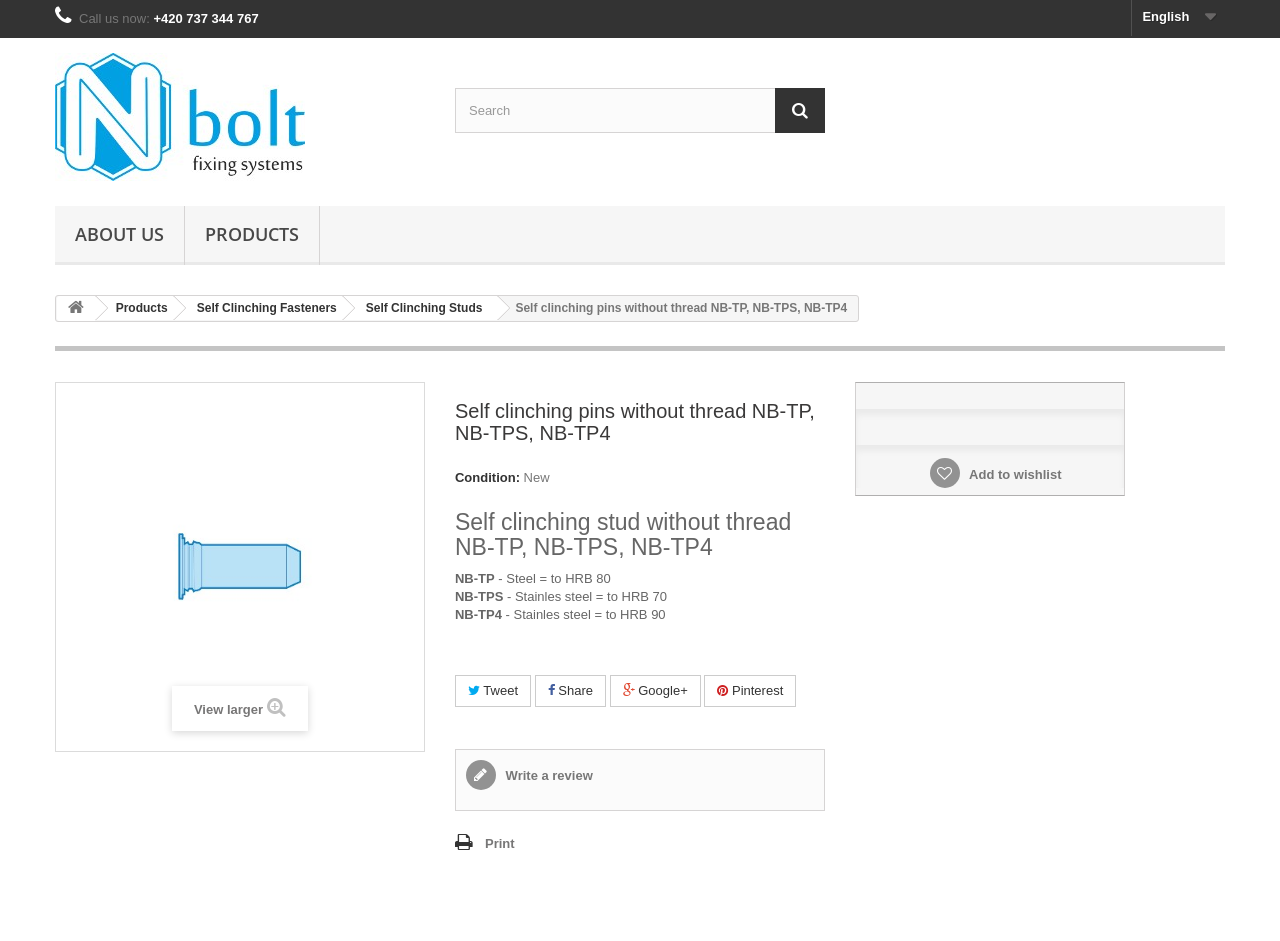What is the name of the company?
Please give a detailed and elaborate answer to the question.

I found the company name by looking at the link element that displays the company logo and the adjacent static text element that says 'N-Bolt'.